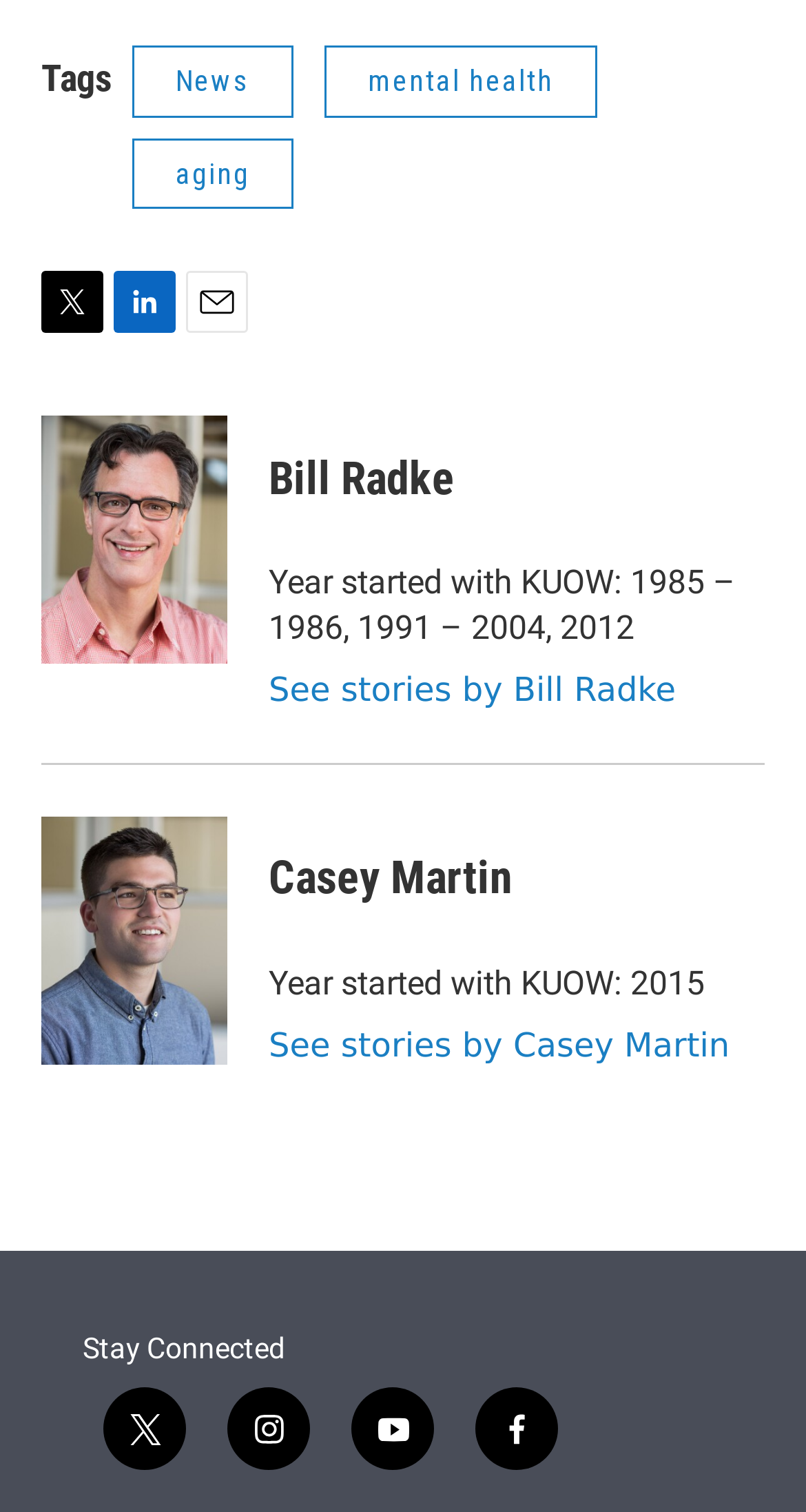Using the provided element description "Home", determine the bounding box coordinates of the UI element.

None